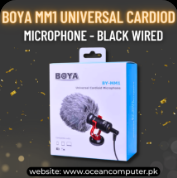Give a detailed explanation of what is happening in the image.

This image features the "Boya MM1 Universal Cardiod Microphone" in a sleek, professional packaging. The box prominently displays the microphone, which is designed for optimal sound capture, ideal for both professional and amateur audio recording. The microphone is black with a distinctive furry windscreen, suggesting effectiveness in reducing wind noise during outdoor use. 

The top of the box showcases the Boya logo and model number "BY-MM1," indicating its universal compatibility with a range of devices. The background is decorated with an elegant black design, accentuating the product's premium quality. Below the product image, a website URL is mentioned: "website: www.oceancomputer.pk," linking potential buyers to more information and purchasing options. Overall, the presentation conveys a high-quality audio solution for various recording needs.